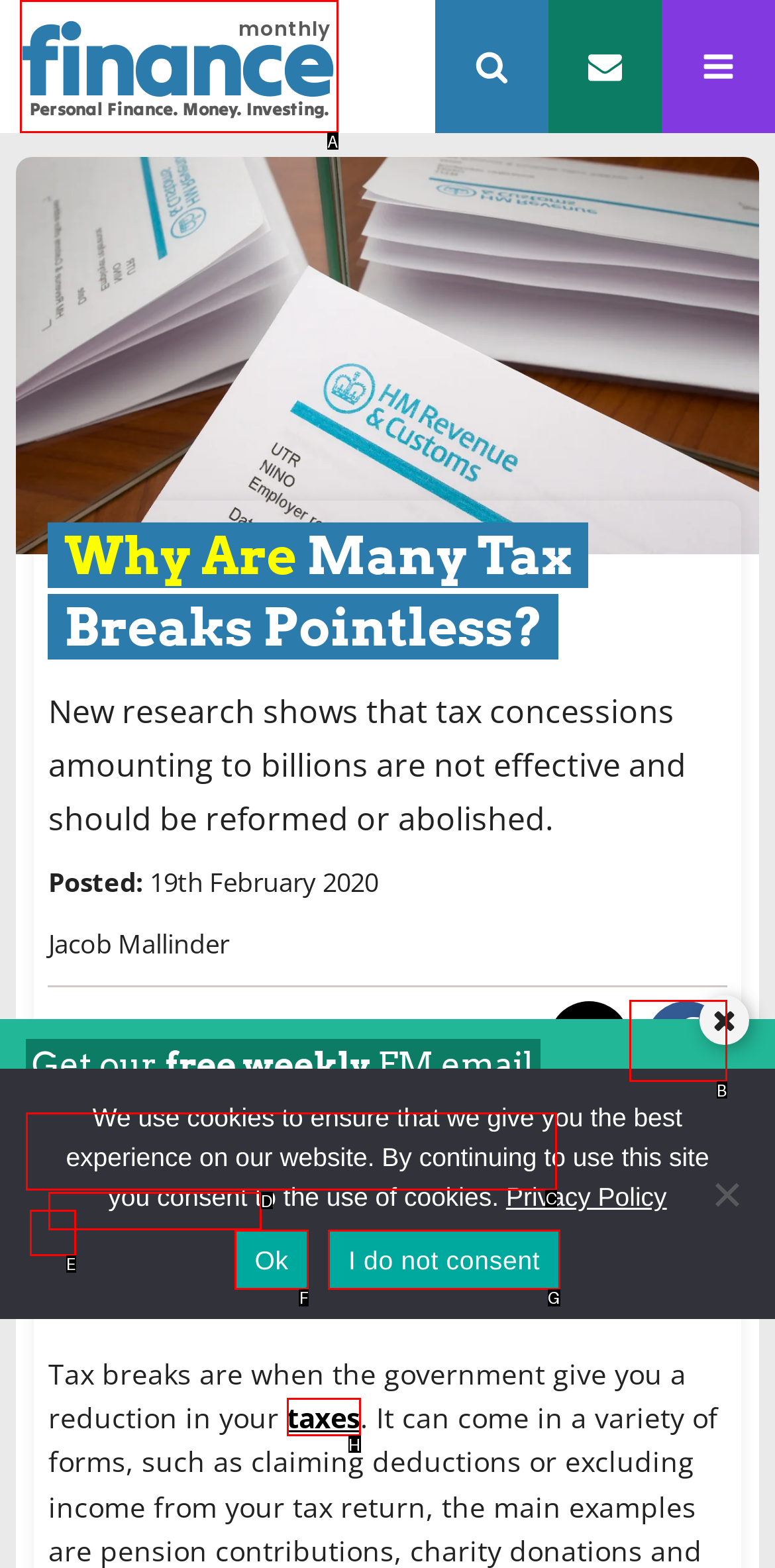Given the task: Click the 'Share on Facebook' button, point out the letter of the appropriate UI element from the marked options in the screenshot.

B